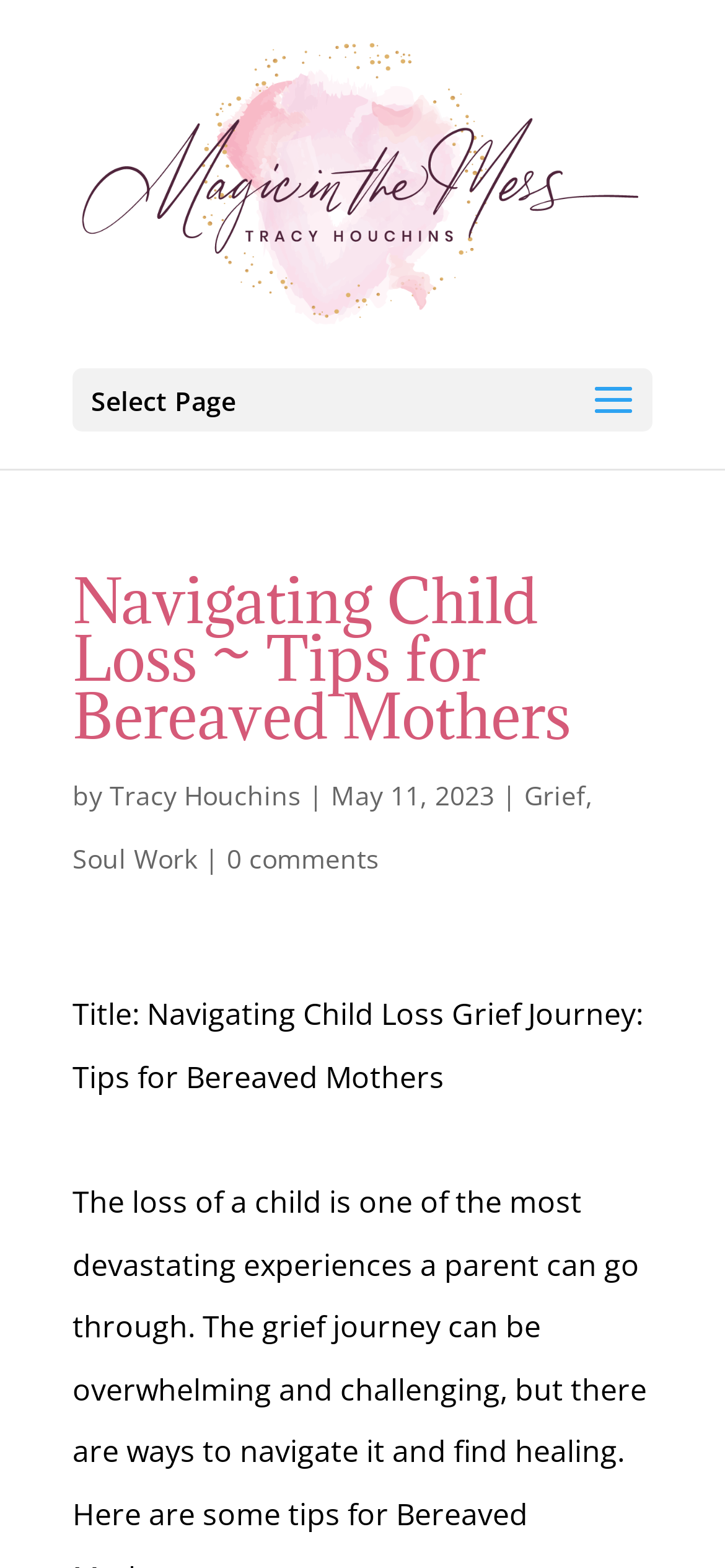Answer the question below using just one word or a short phrase: 
What category is the article under?

Grief